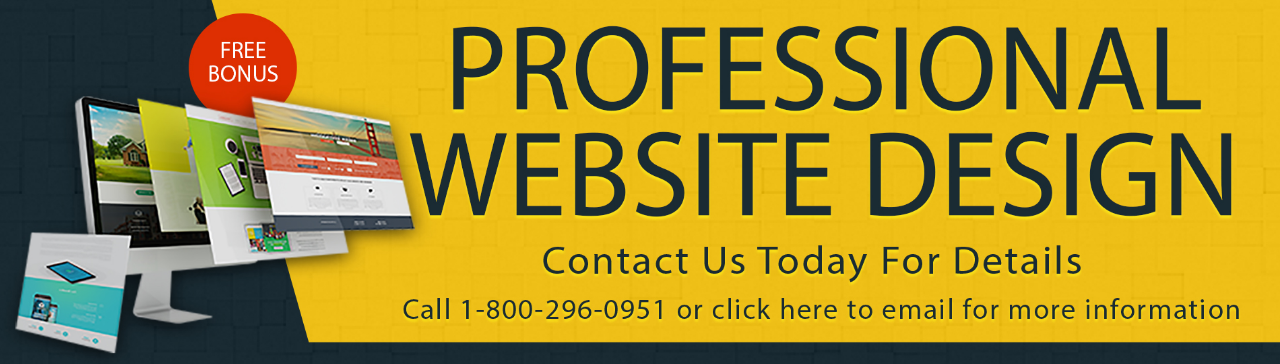What is shown on the digital devices? Examine the screenshot and reply using just one word or a brief phrase.

Examples of responsive web design